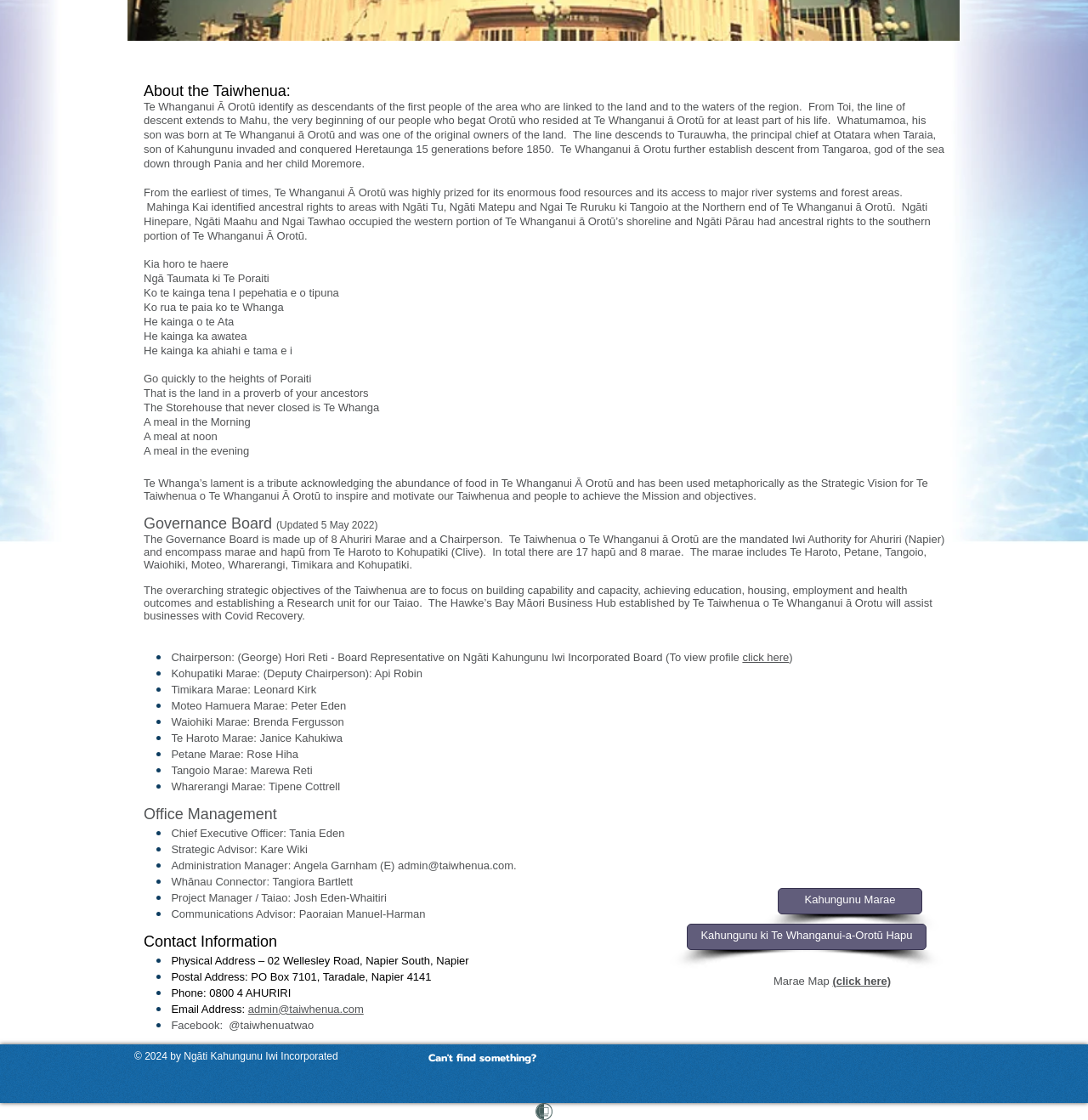Locate the bounding box of the UI element based on this description: "Kahungunu ki Te Whanganui-a-Orotū Hapu". Provide four float numbers between 0 and 1 as [left, top, right, bottom].

[0.631, 0.824, 0.852, 0.848]